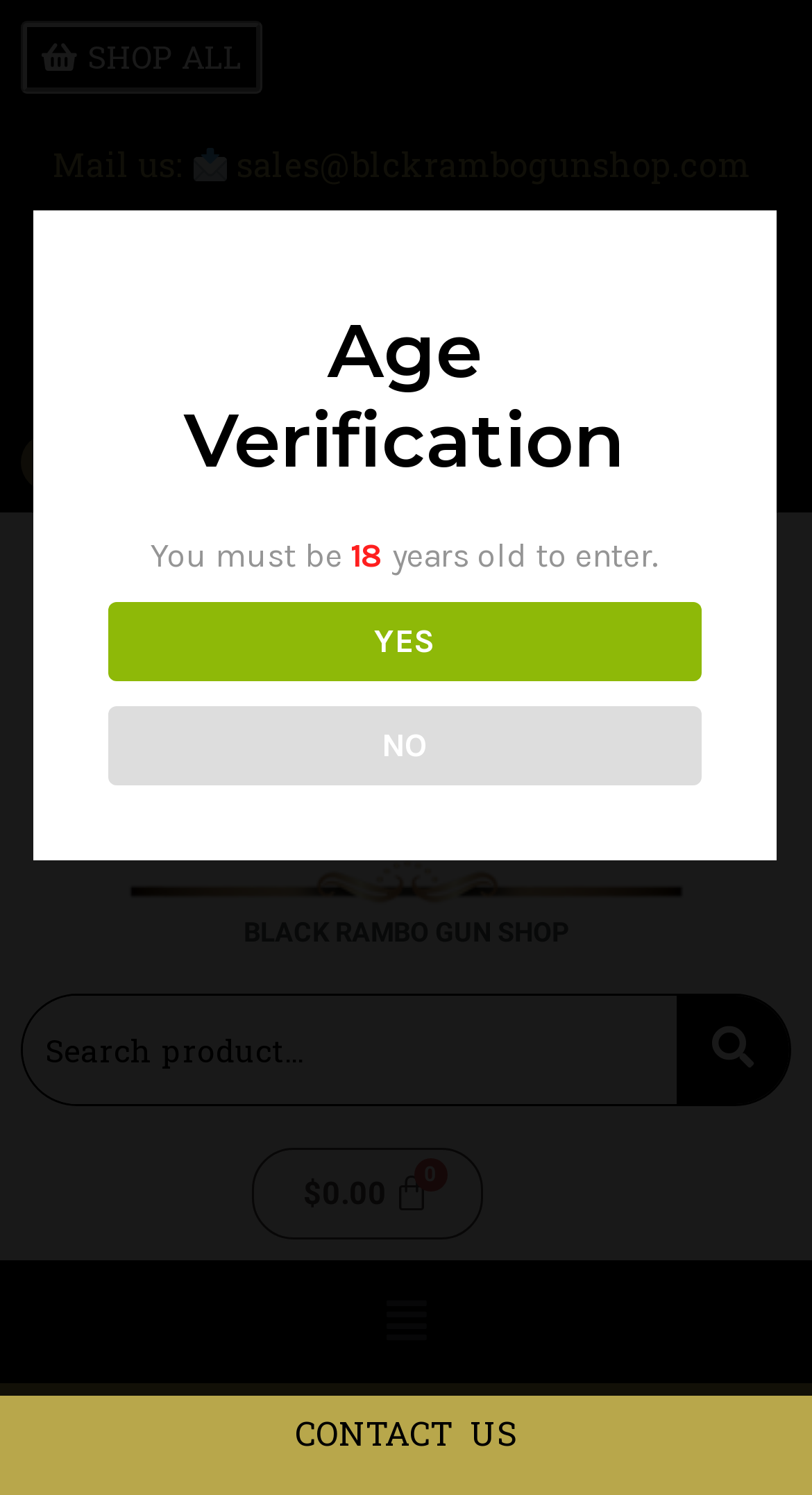Please specify the bounding box coordinates for the clickable region that will help you carry out the instruction: "Verify age".

[0.137, 0.403, 0.864, 0.456]